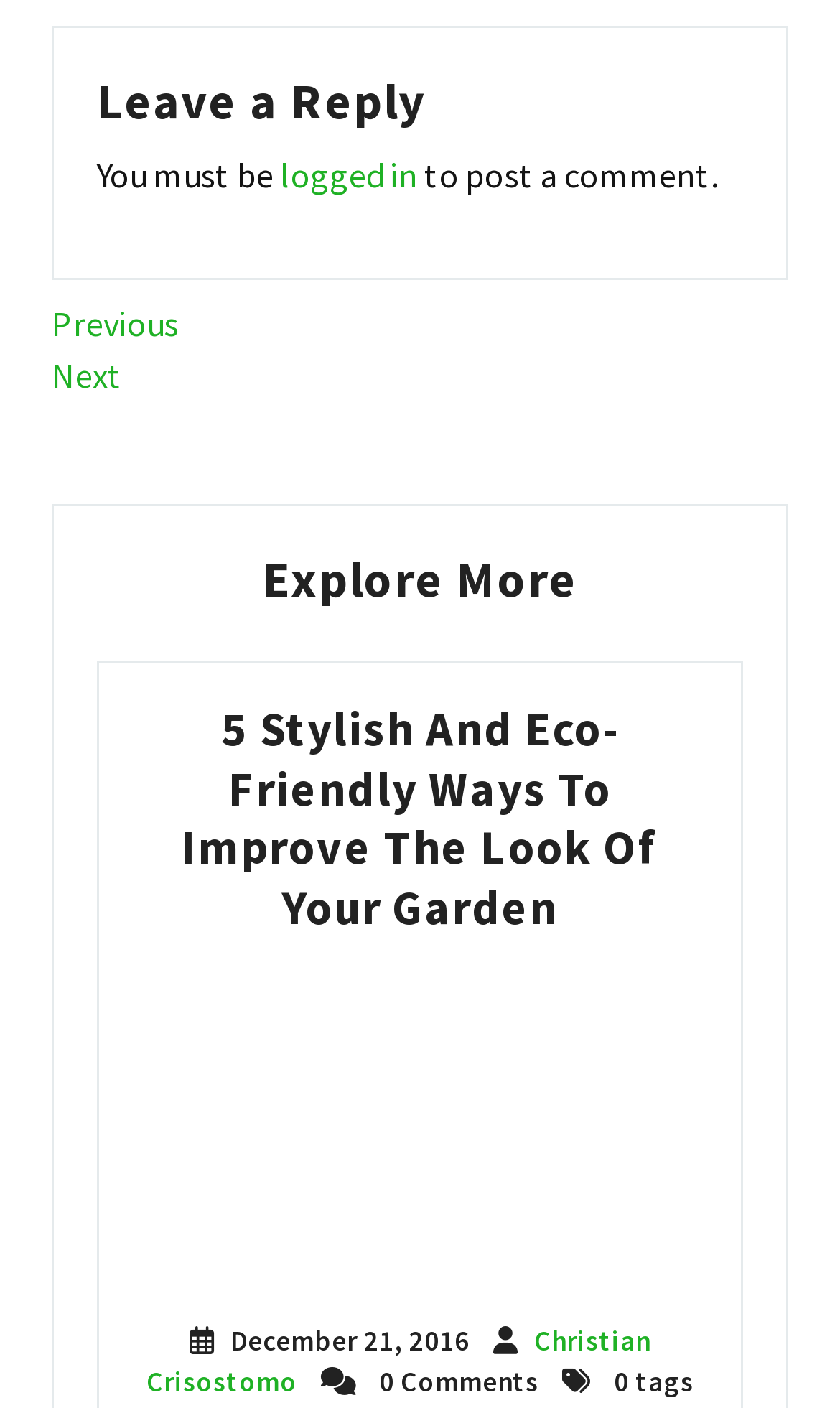Answer the following in one word or a short phrase: 
What is the date of the post?

December 21, 2016